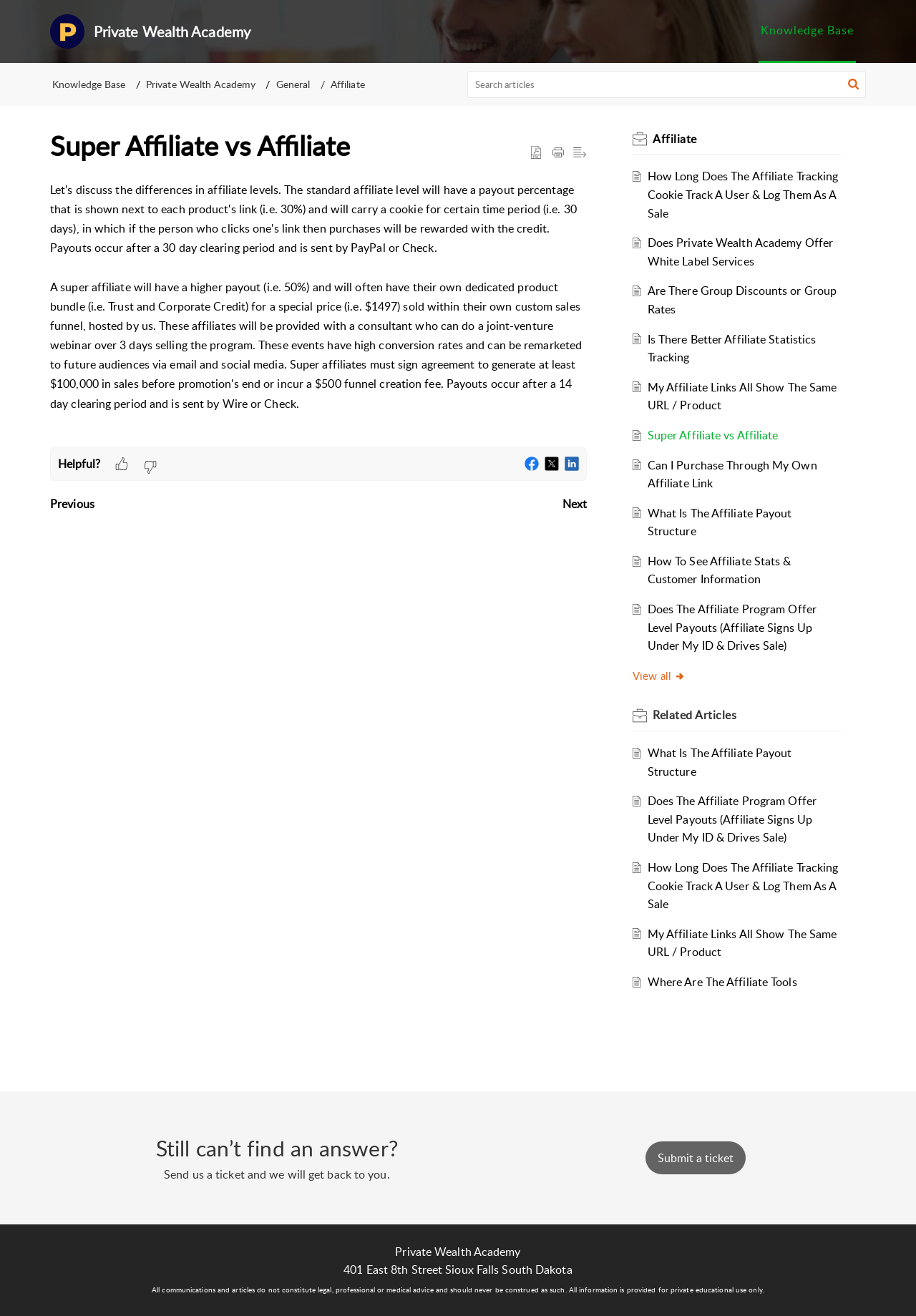Please examine the image and answer the question with a detailed explanation:
What is the topic of the article?

I determined the topic of the article by reading the heading 'Super Affiliate vs Affiliate' at the top of the article section, which suggests that the article is discussing the differences between Super Affiliate and Affiliate.